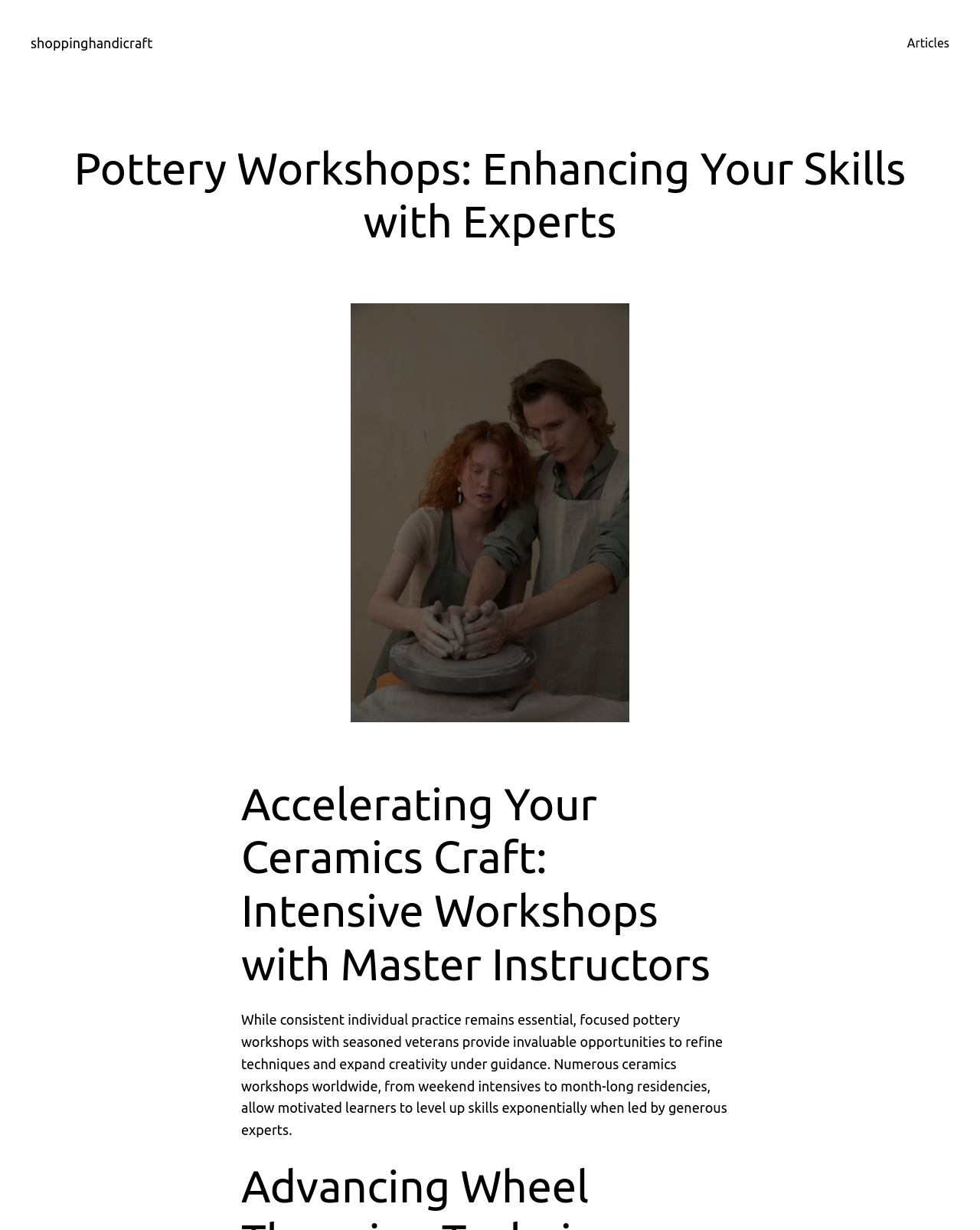Give a one-word or phrase response to the following question: What is the purpose of the pottery workshops?

Refine techniques and expand creativity